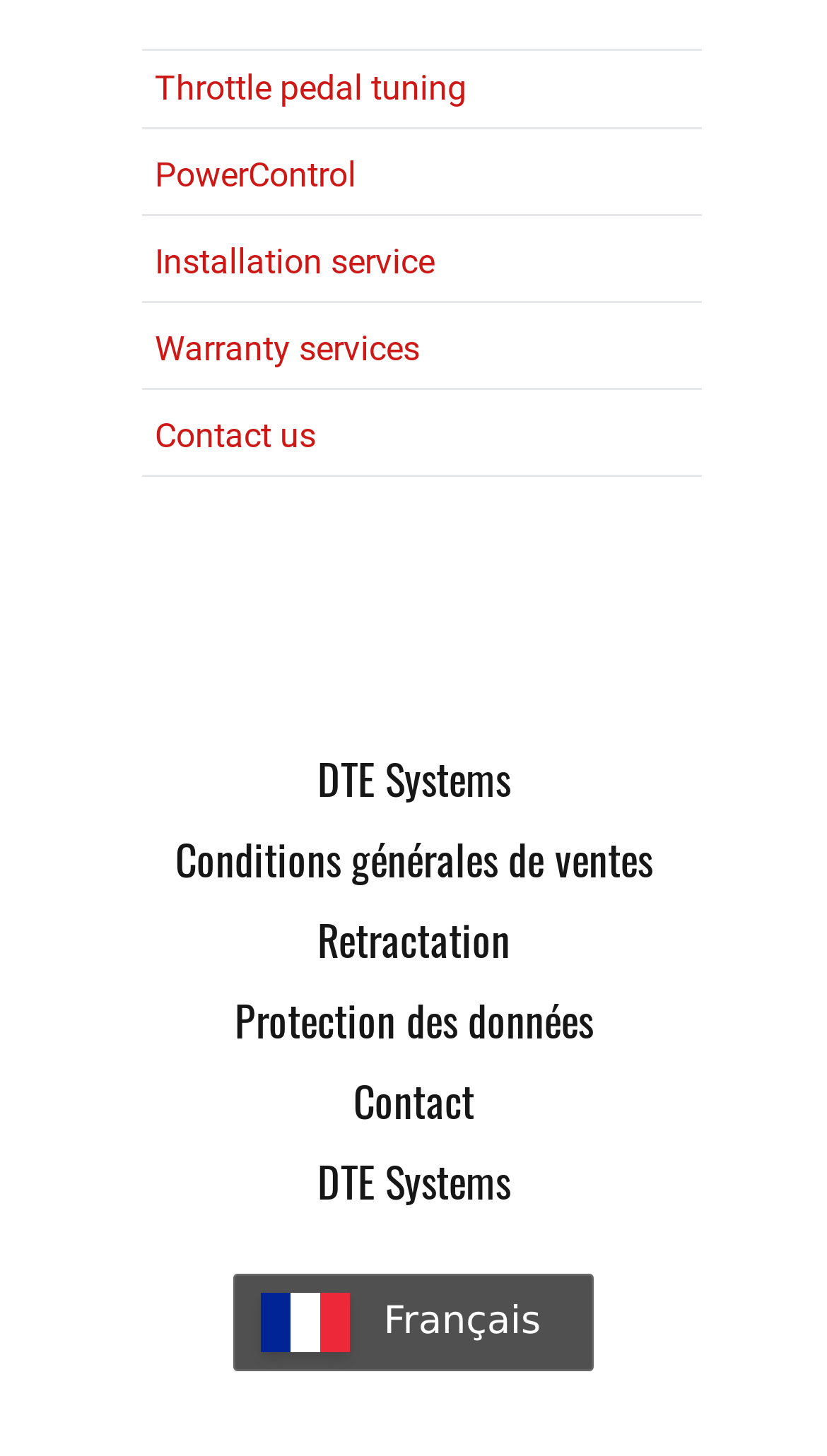What is the language of the website?
Refer to the image and offer an in-depth and detailed answer to the question.

The button 'Français' at the bottom of the page suggests that the website is in French language.